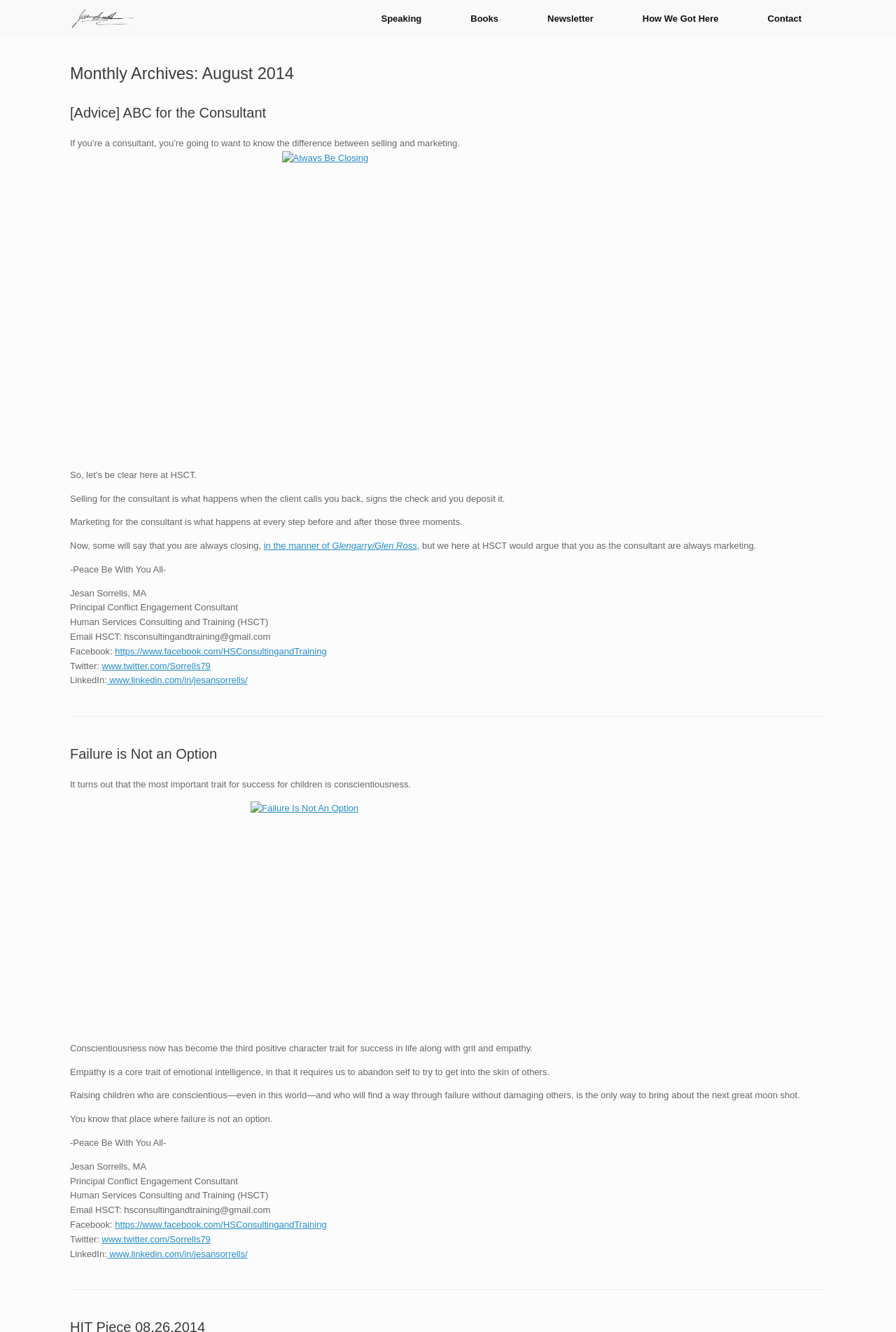Locate the bounding box coordinates of the element that should be clicked to fulfill the instruction: "Check the article about Failure is Not an Option".

[0.078, 0.559, 0.922, 0.573]